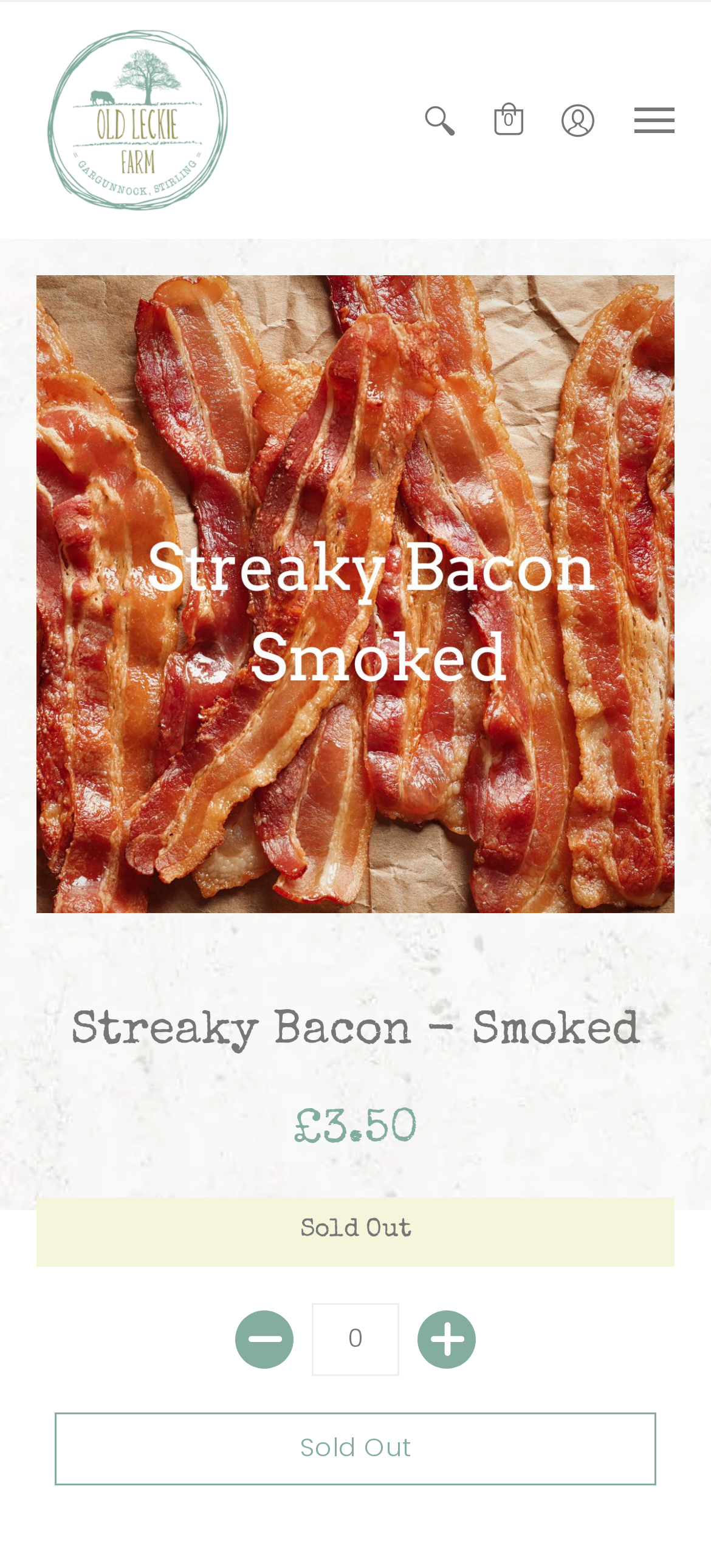How many menu items are in the main navigation menu?
Based on the image, give a one-word or short phrase answer.

4